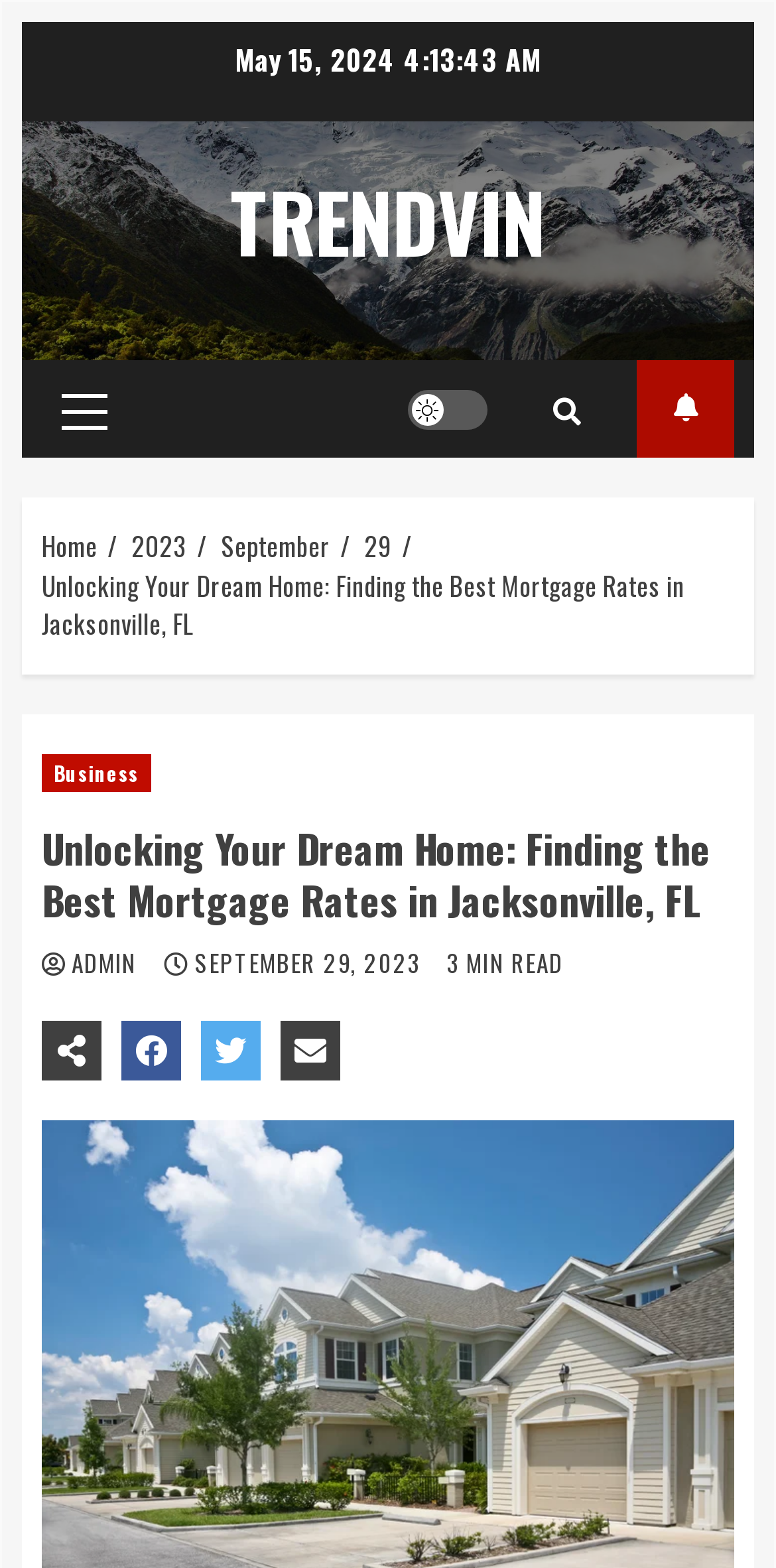Identify the coordinates of the bounding box for the element described below: "Home". Return the coordinates as four float numbers between 0 and 1: [left, top, right, bottom].

[0.054, 0.335, 0.126, 0.36]